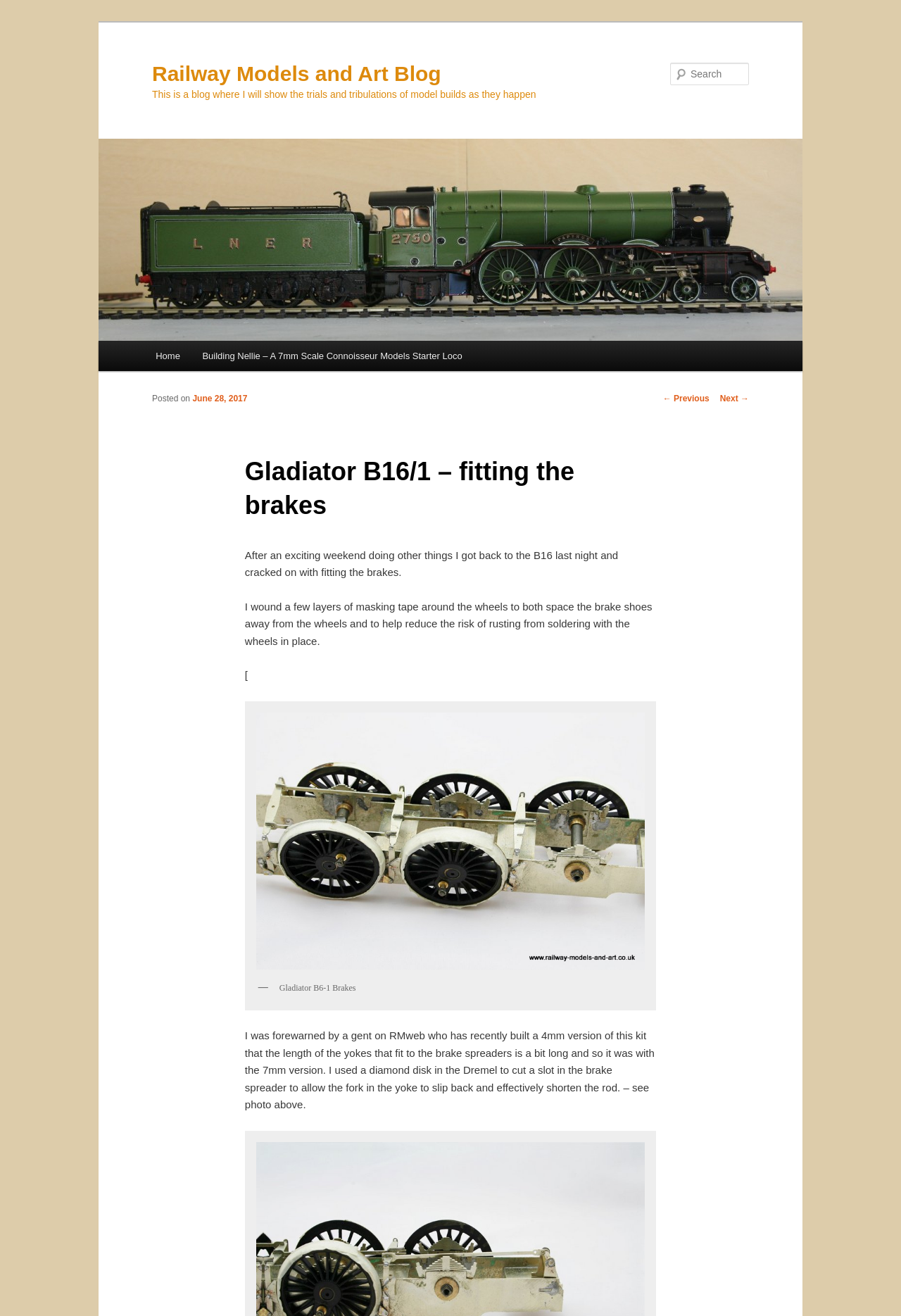Determine the bounding box coordinates of the clickable element to complete this instruction: "Search for something". Provide the coordinates in the format of four float numbers between 0 and 1, [left, top, right, bottom].

[0.744, 0.048, 0.831, 0.065]